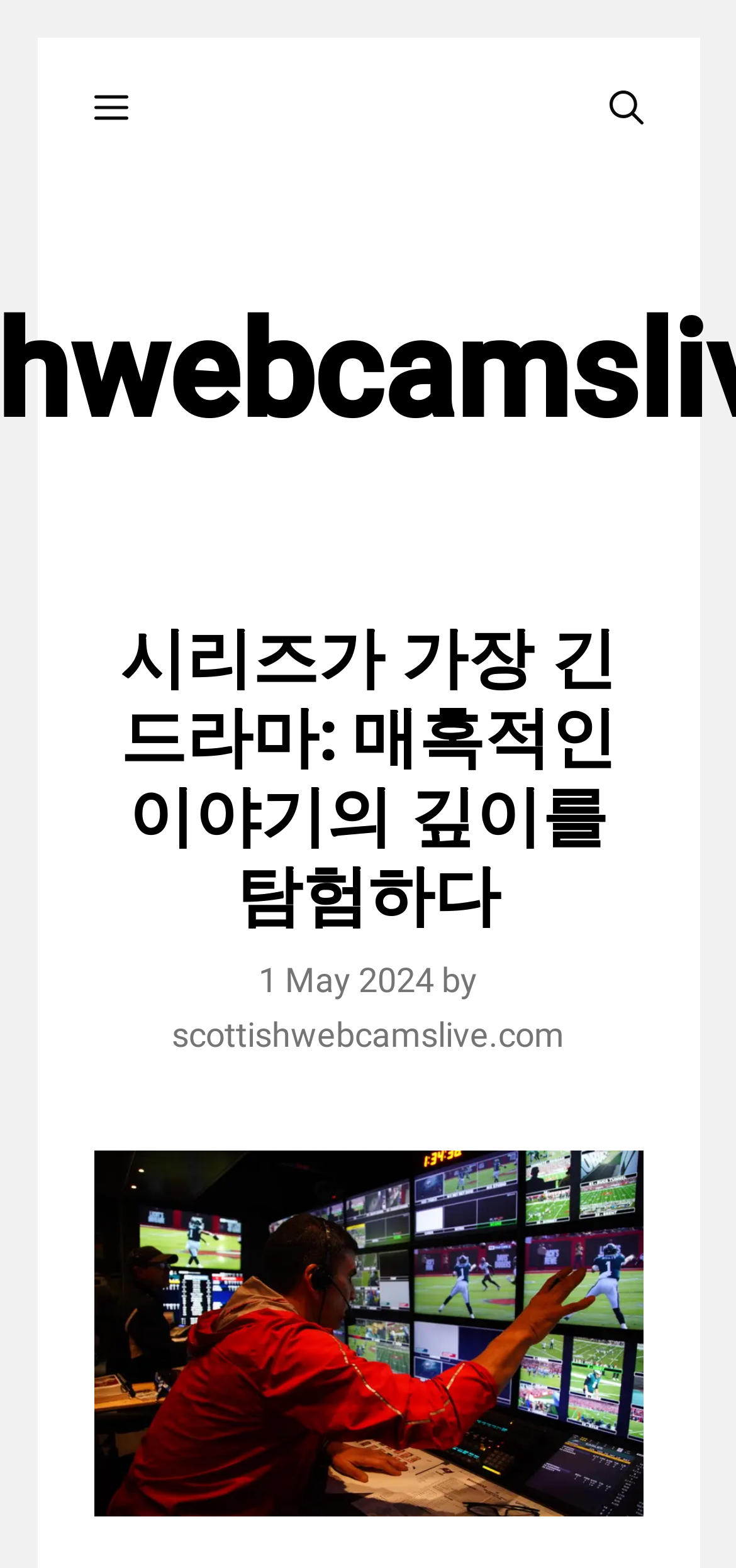Provide a one-word or short-phrase answer to the question:
When was the article published?

1 May 2024